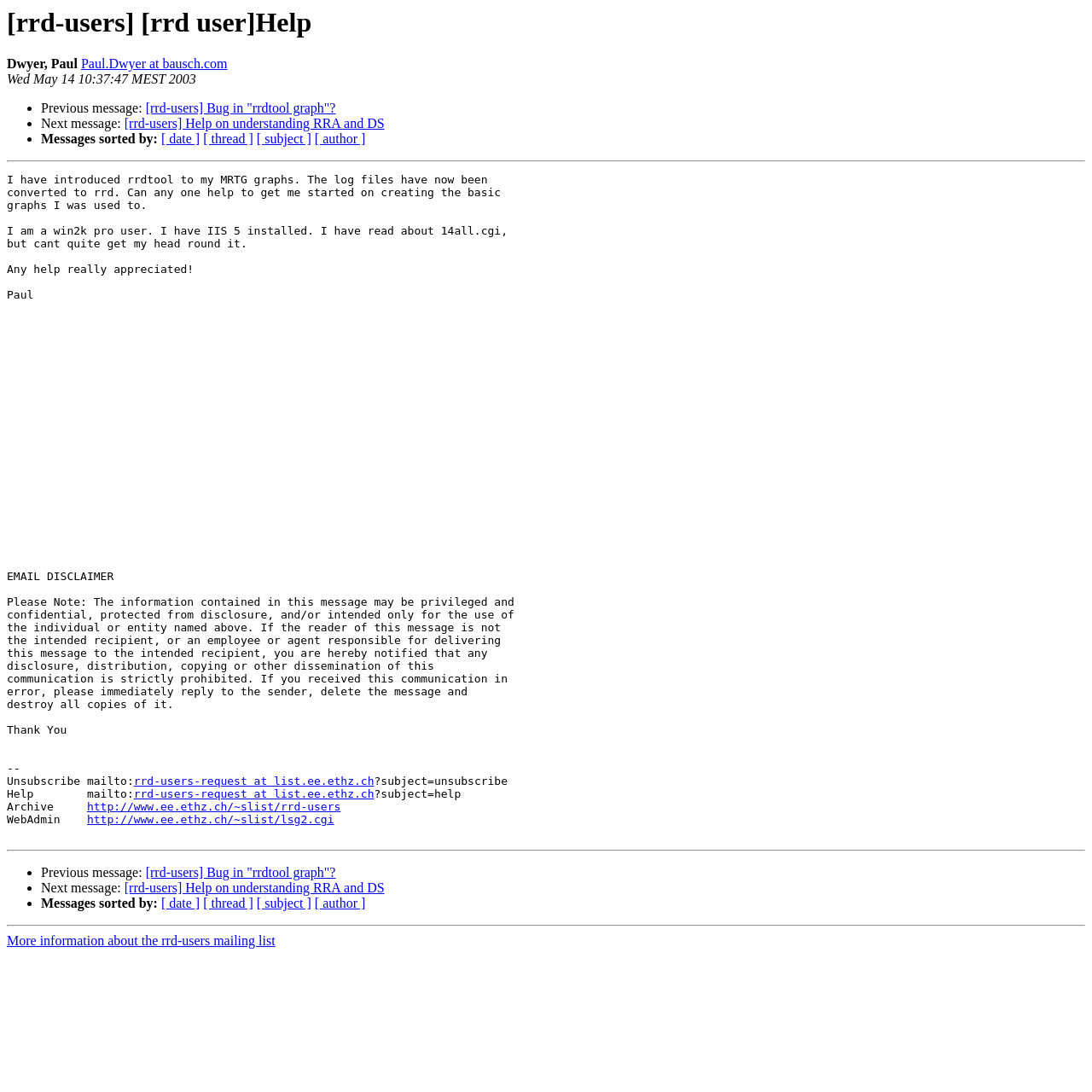Using the format (top-left x, top-left y, bottom-right x, bottom-right y), and given the element description, identify the bounding box coordinates within the screenshot: [ author ]

[0.288, 0.121, 0.335, 0.134]